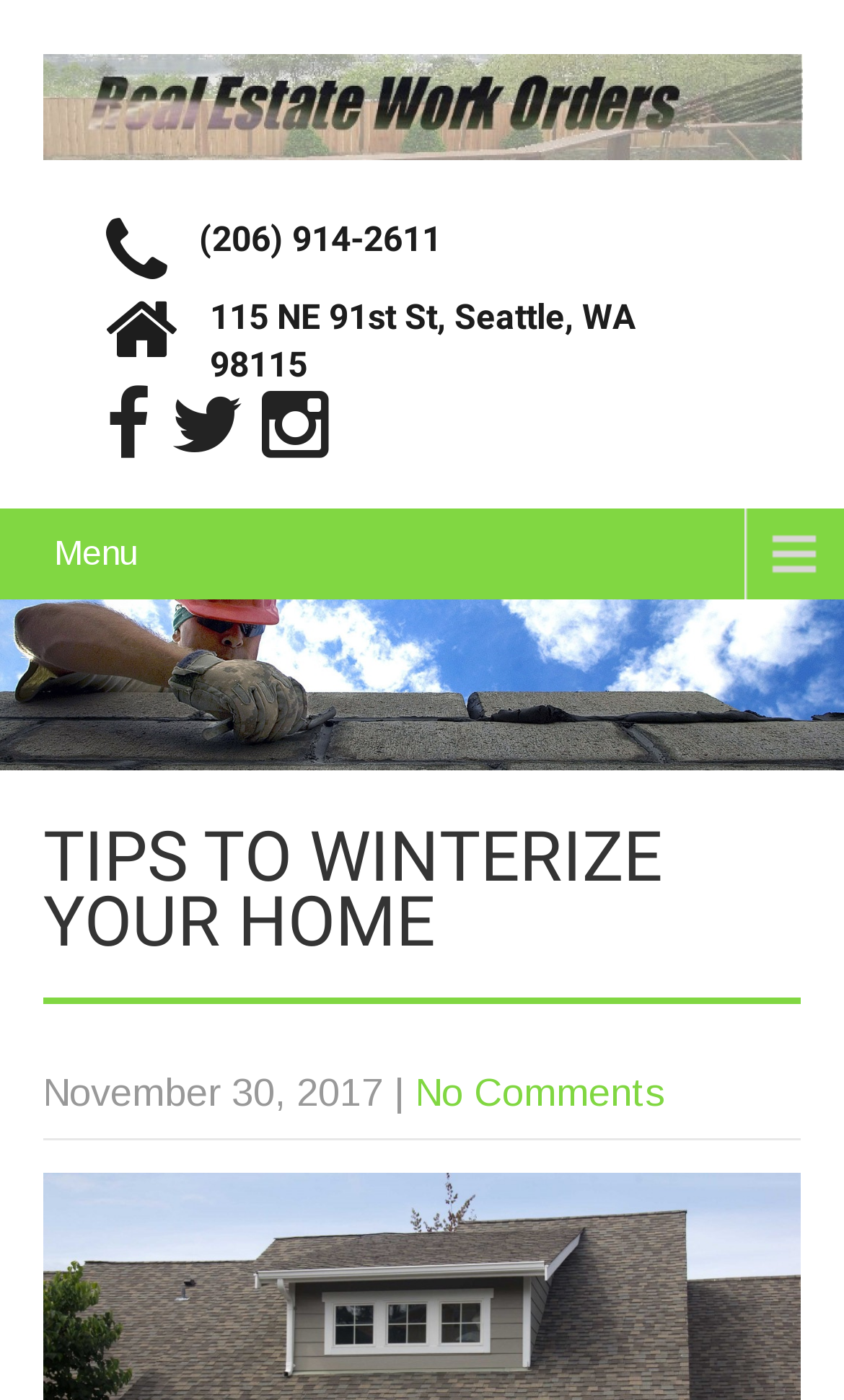Please find the bounding box for the UI component described as follows: "title="twitter"".

[0.203, 0.277, 0.287, 0.332]